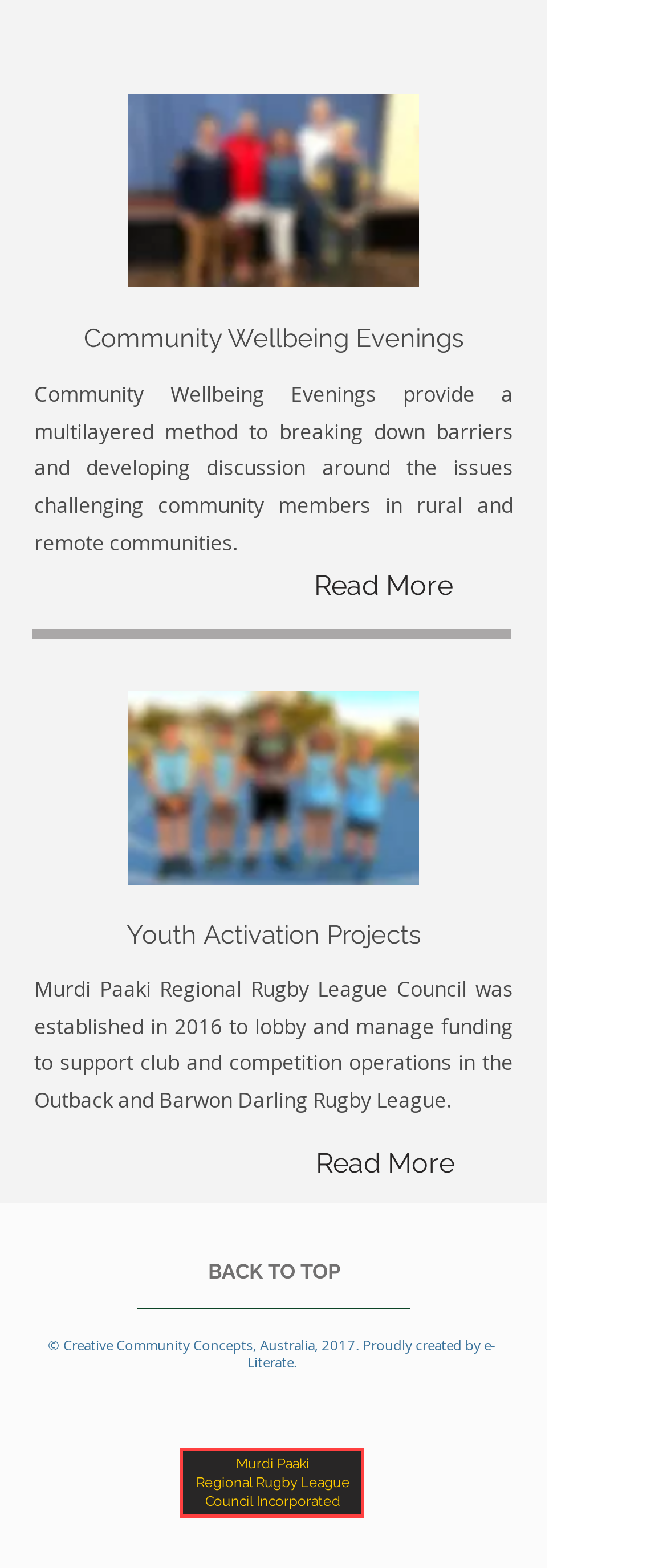Determine the bounding box for the HTML element described here: "Read More". The coordinates should be given as [left, top, right, bottom] with each number being a float between 0 and 1.

[0.385, 0.727, 0.769, 0.757]